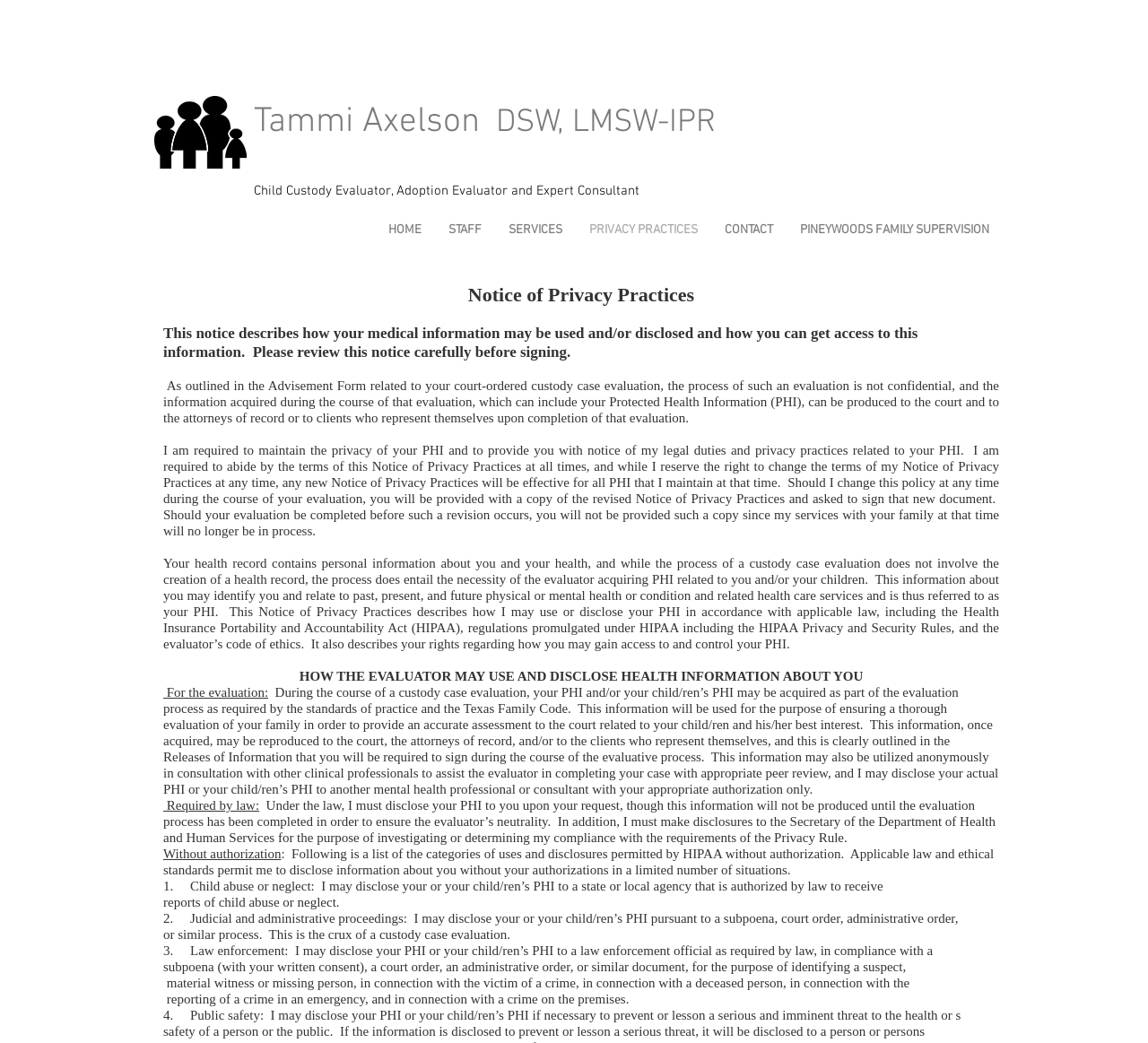What is the profession of Tammi Axelson?
Please answer the question as detailed as possible.

Based on the webpage, Tammi Axelson is a Child Custody Evaluator, Adoption Evaluator, and Expert Consultant, as indicated by the heading 'Child Custody Evaluator, Adoption Evaluator and Expert Consultant'.